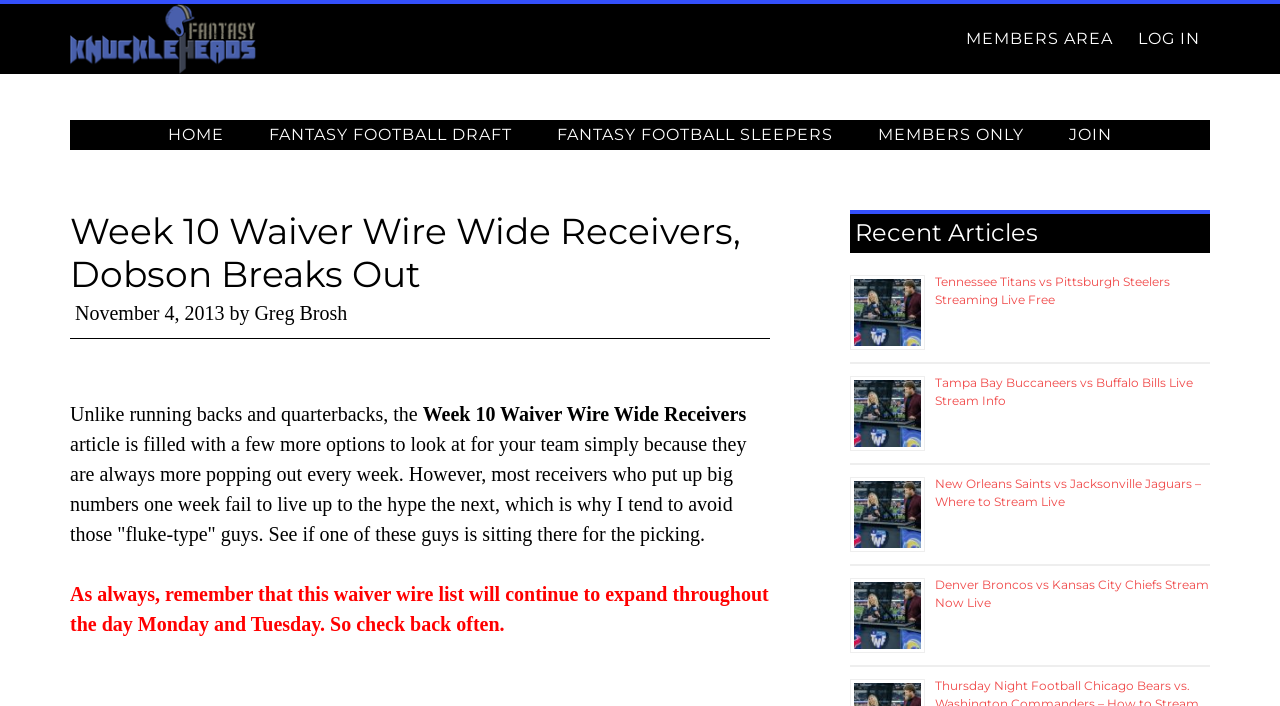Give a one-word or one-phrase response to the question:
What is the purpose of the waiver wire list?

To provide options for the team